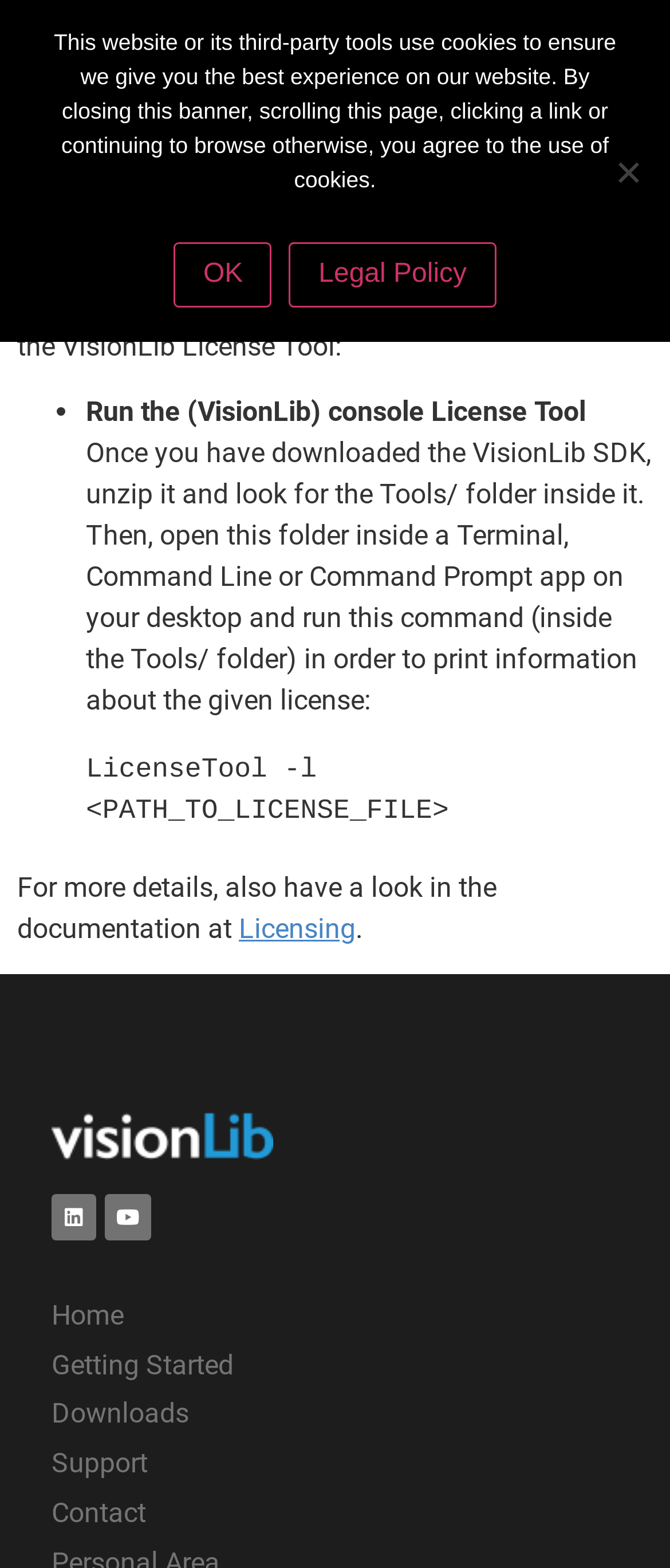Determine the bounding box for the UI element as described: "Get VisionLib". The coordinates should be represented as four float numbers between 0 and 1, formatted as [left, top, right, bottom].

[0.015, 0.141, 0.223, 0.174]